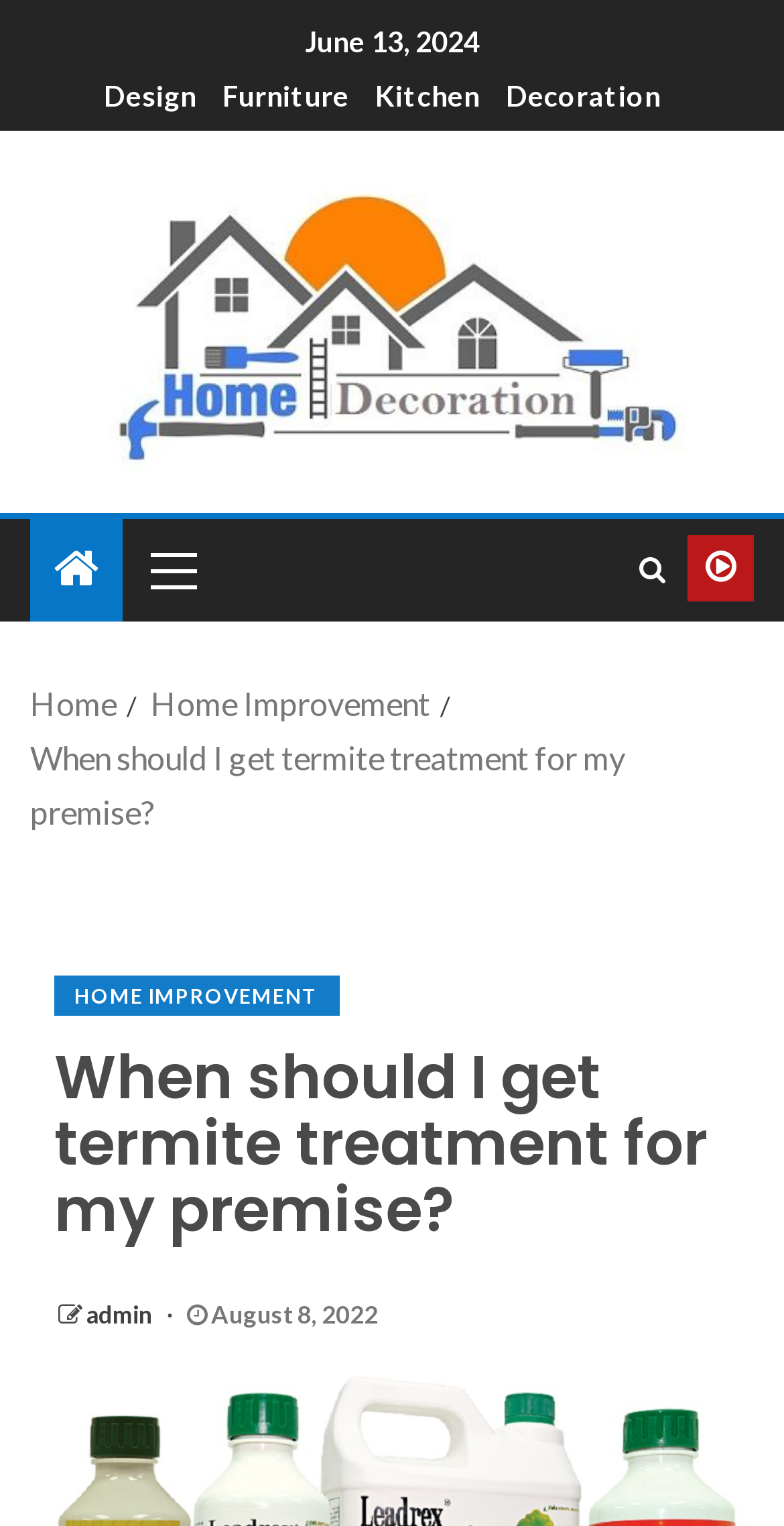Locate the bounding box coordinates of the region to be clicked to comply with the following instruction: "Navigate to 'Home Improvement'". The coordinates must be four float numbers between 0 and 1, in the form [left, top, right, bottom].

[0.192, 0.448, 0.549, 0.473]